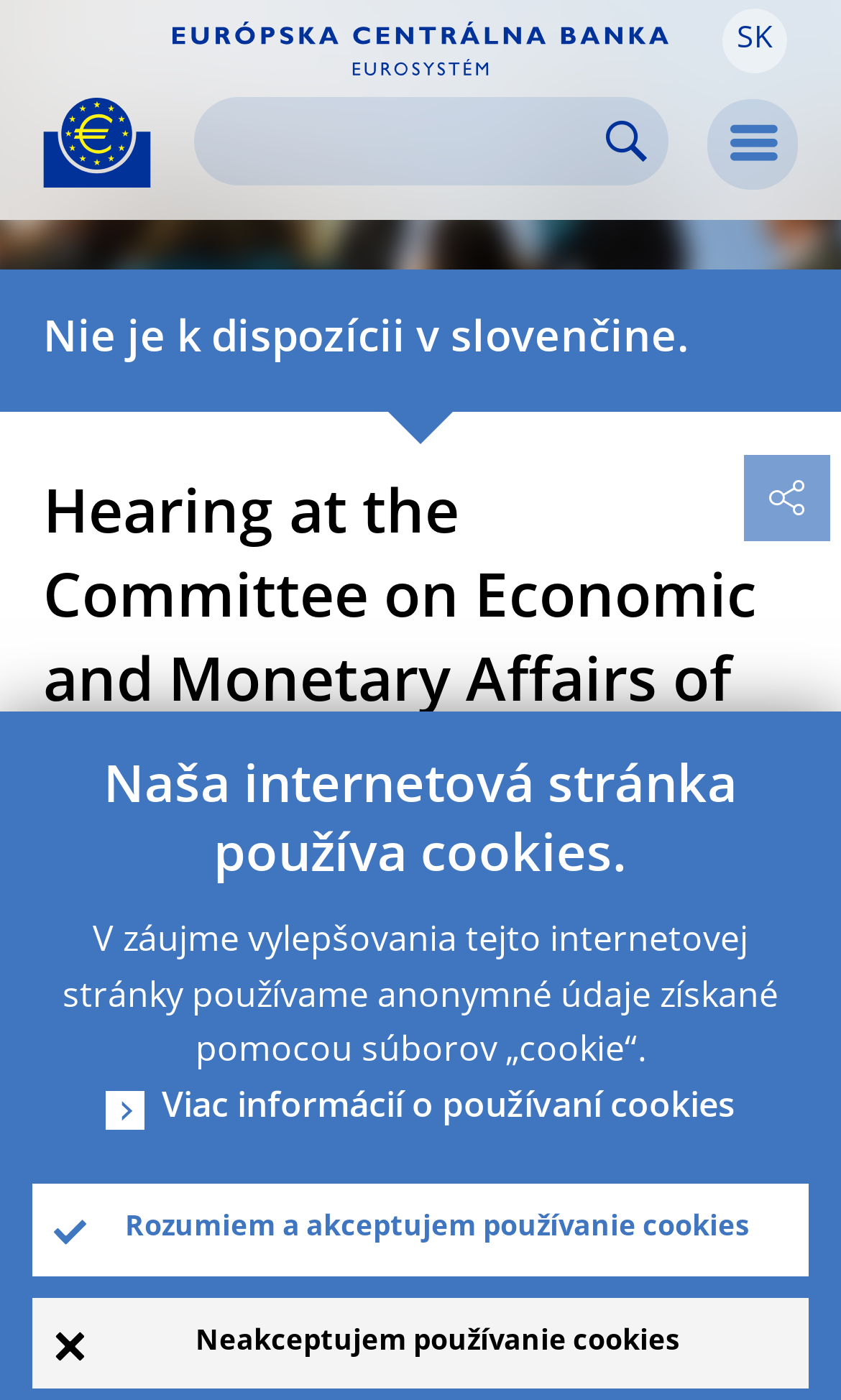Observe the image and answer the following question in detail: Who is the author of the introductory statement?

The answer can be found by looking at the heading with the text 'Introductory statement by Mario Draghi, President of the ECB, Brussels, 9 October 2012' which suggests that Mario Draghi is the author of the introductory statement.